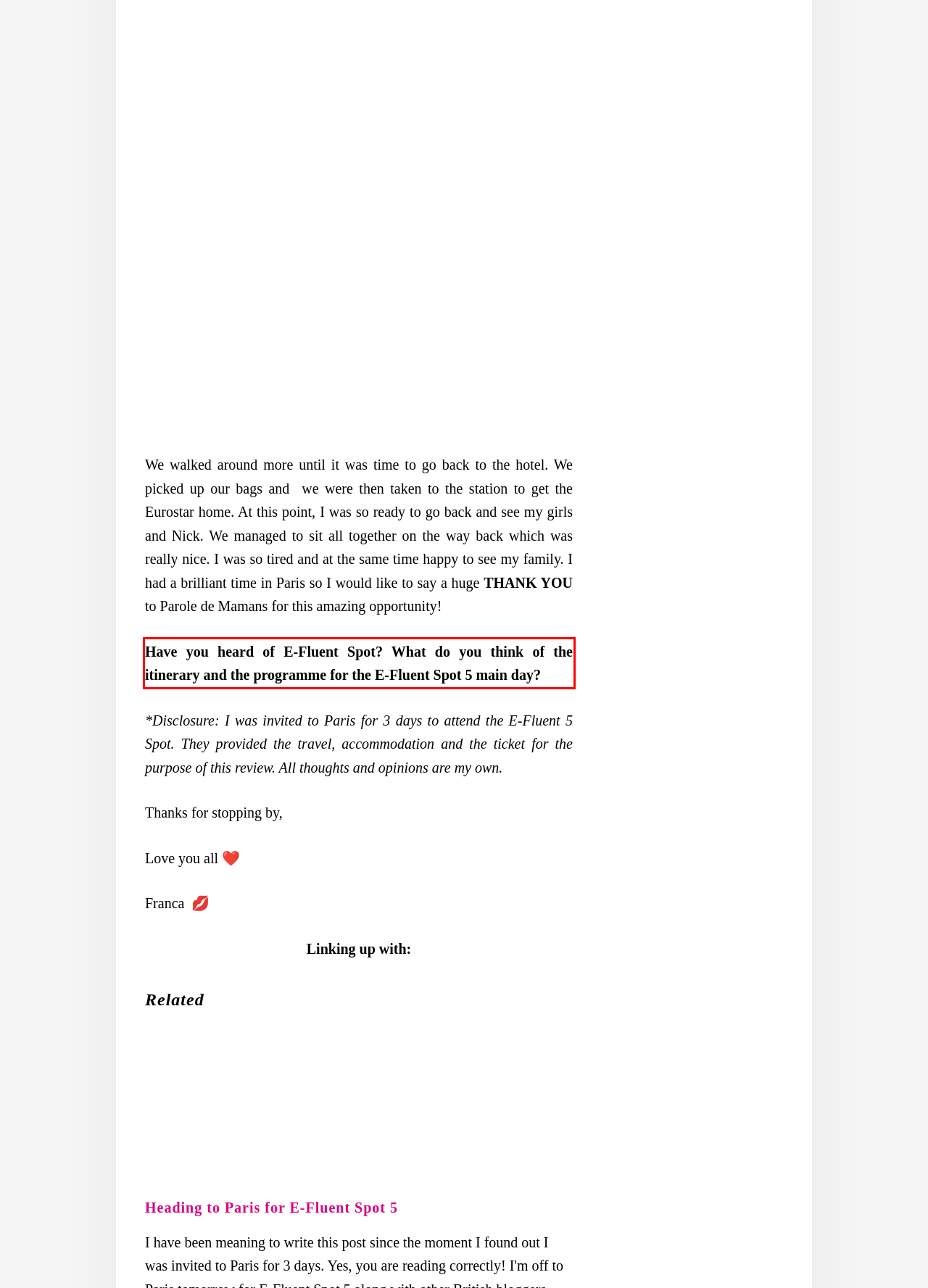Inspect the webpage screenshot that has a red bounding box and use OCR technology to read and display the text inside the red bounding box.

Have you heard of E-Fluent Spot? What do you think of the itinerary and the programme for the E-Fluent Spot 5 main day?